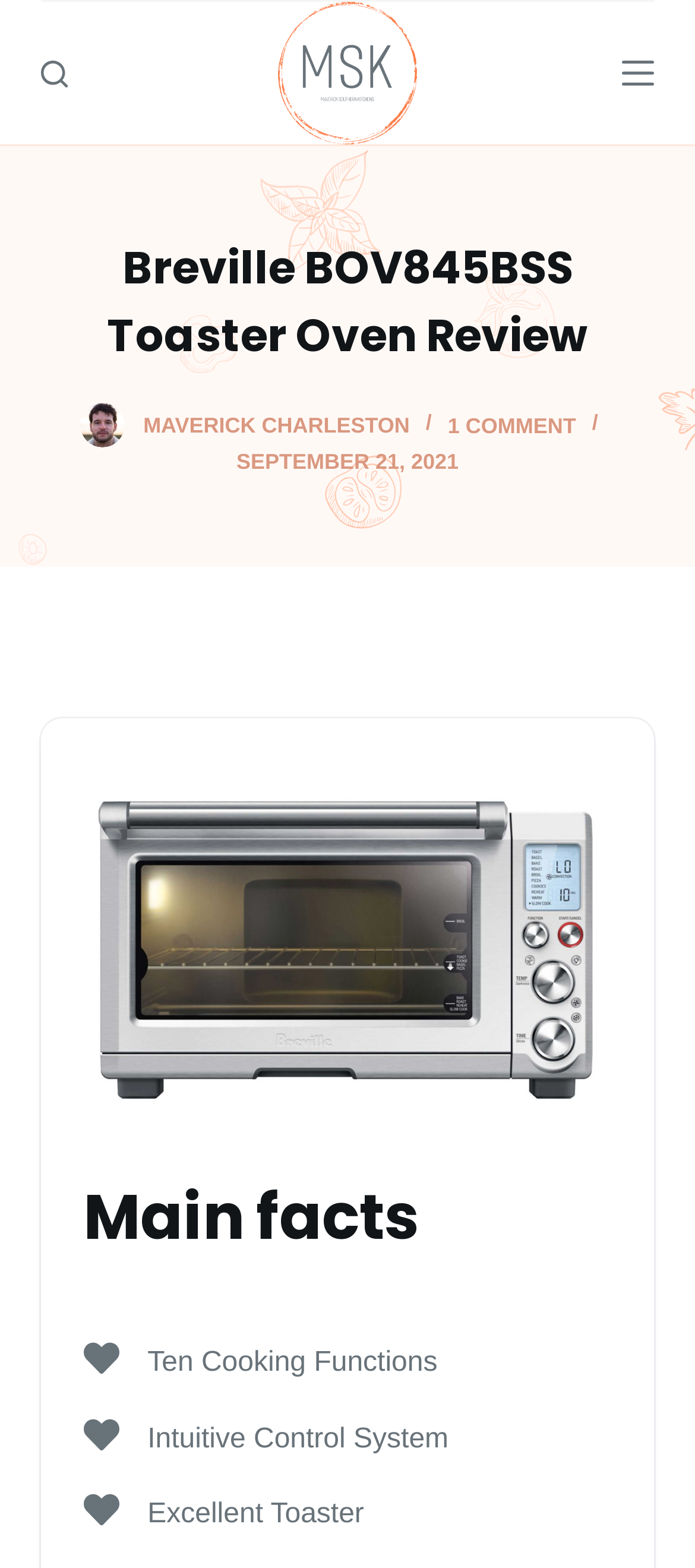What is the position of the 'Open search form' button?
From the details in the image, provide a complete and detailed answer to the question.

I looked at the bounding box coordinates of the 'Open search form' button, which are [0.06, 0.038, 0.098, 0.055]. The y1 coordinate is small, indicating that the button is near the top of the page. The x1 coordinate is also small, indicating that the button is near the left side of the page.